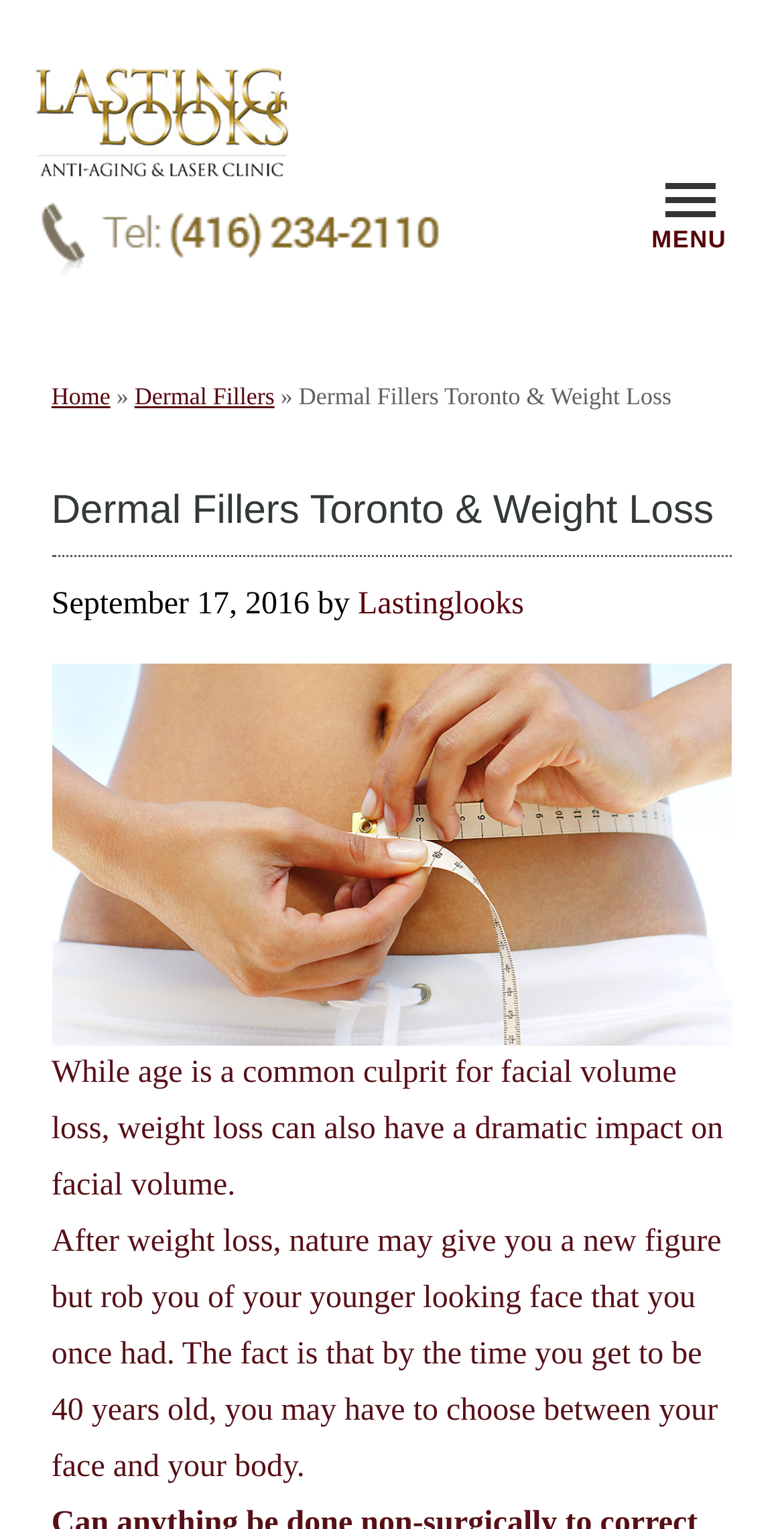Given the webpage screenshot, identify the bounding box of the UI element that matches this description: "alt="wrinkle cosmetic Treatment, IPL Toronto"".

[0.04, 0.13, 0.563, 0.152]